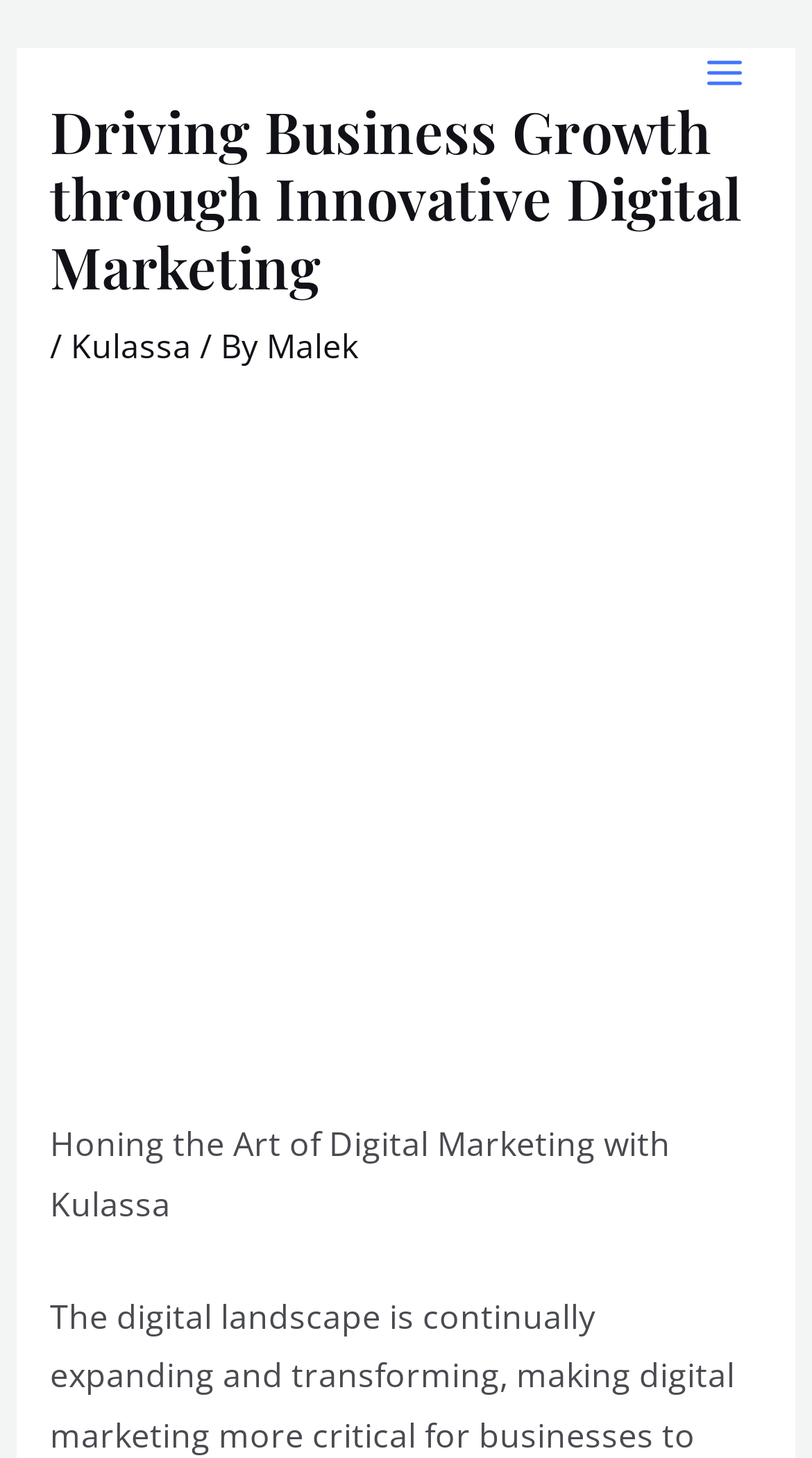What is the topic of the webpage?
Based on the visual content, answer with a single word or a brief phrase.

Digital Marketing